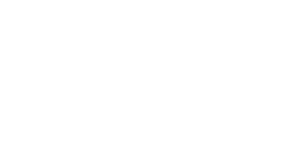What is the rug's designation number?
Respond to the question with a well-detailed and thorough answer.

The caption specifically states that the rug is designated as Rug No. 89654, which is a unique identifier for the rug in the Azerbaijan Collection.